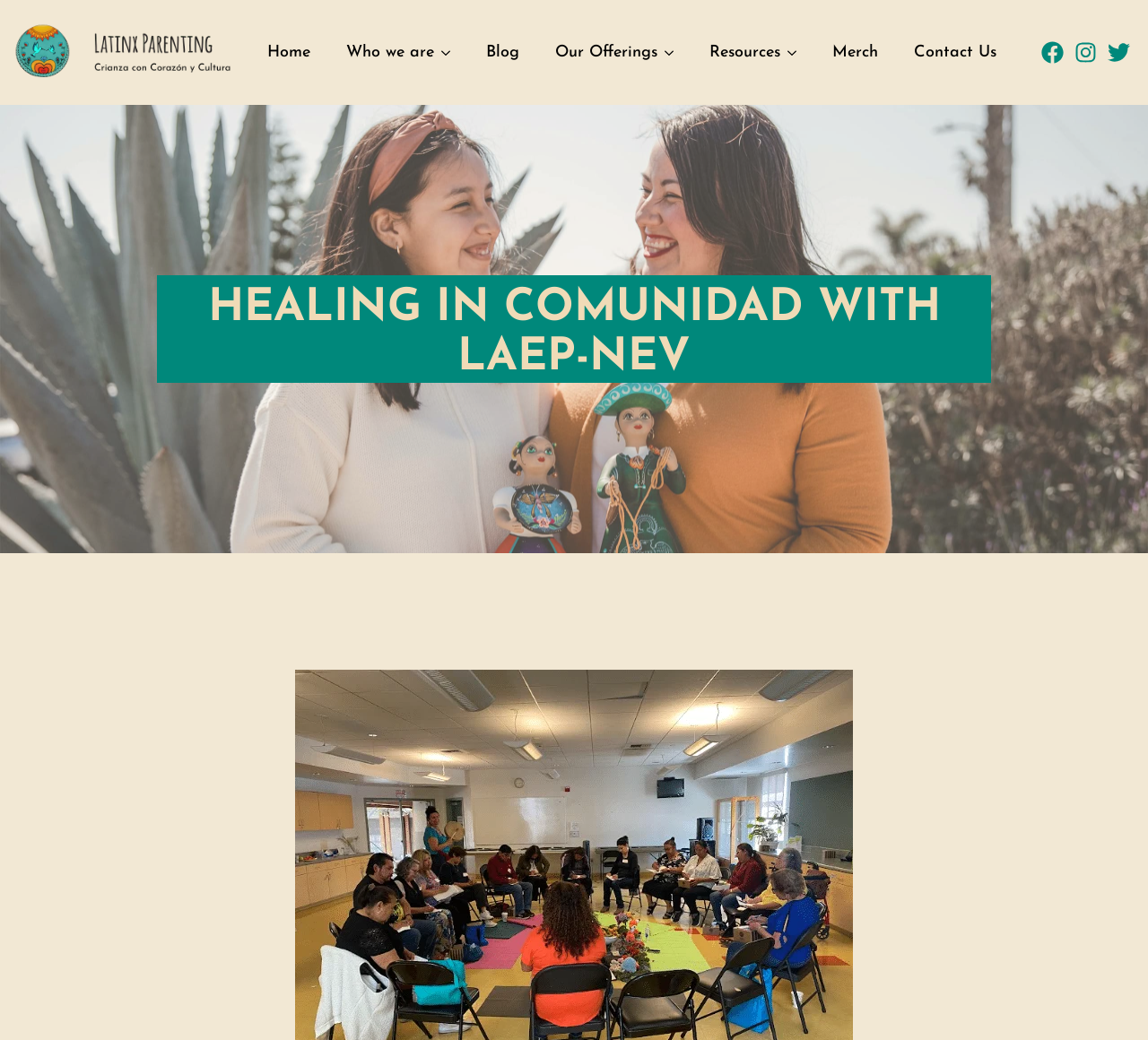Please determine the bounding box coordinates of the area that needs to be clicked to complete this task: 'Explore the Our Offerings dropdown'. The coordinates must be four float numbers between 0 and 1, formatted as [left, top, right, bottom].

[0.468, 0.026, 0.573, 0.076]